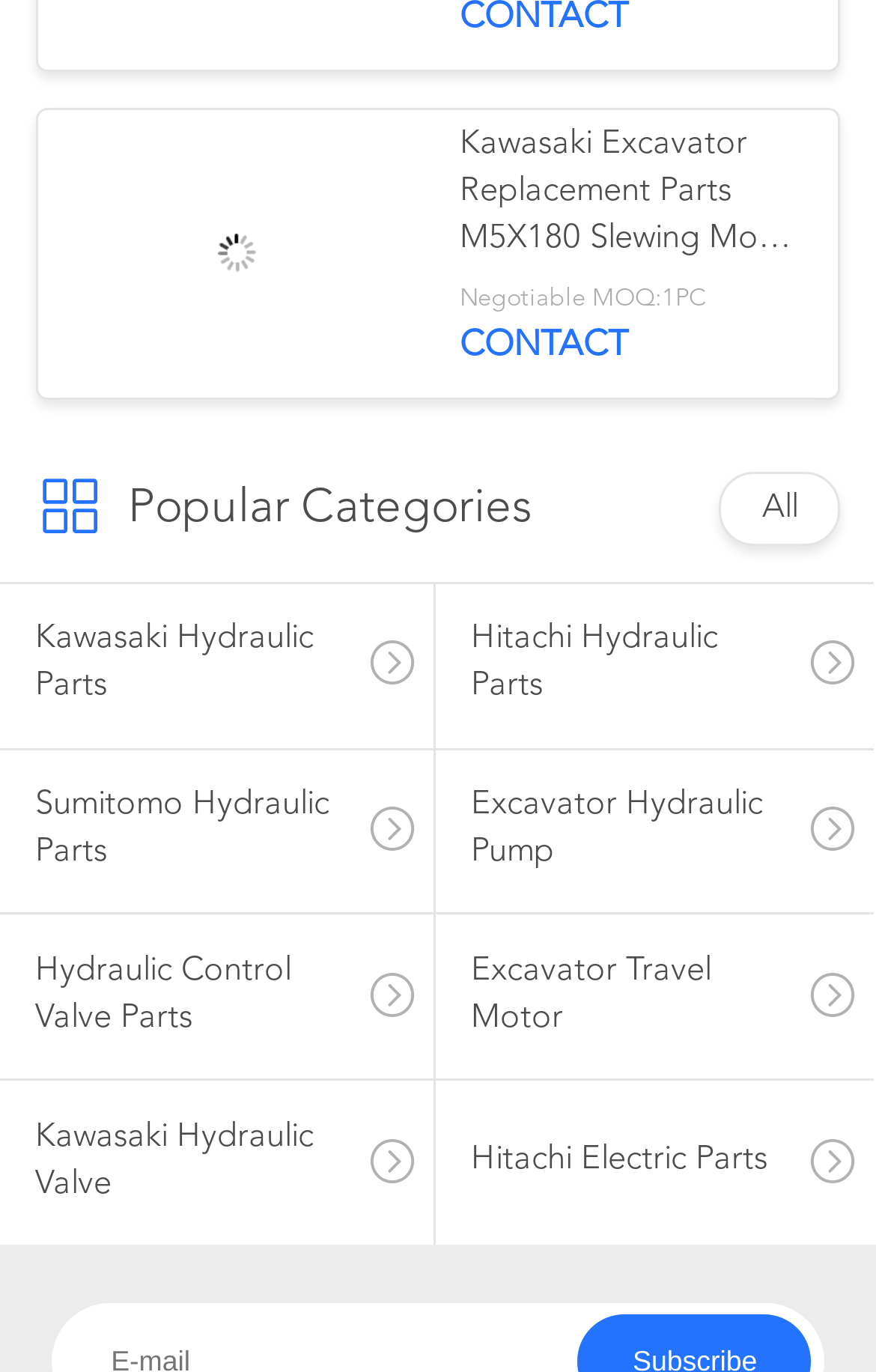Provide a one-word or short-phrase response to the question:
What is the contact method?

CONTACT